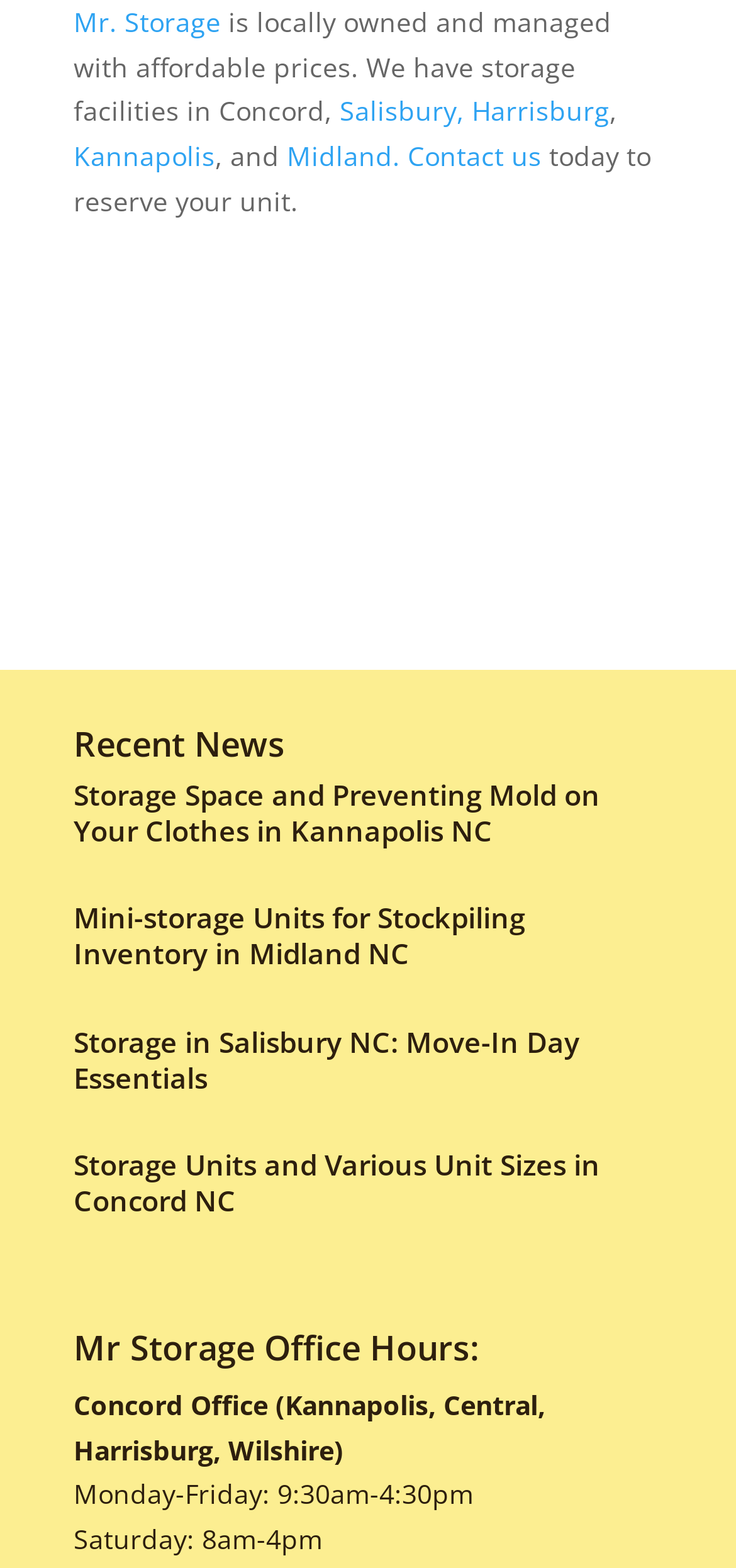What cities does Mr. Storage have facilities in?
Refer to the image and provide a concise answer in one word or phrase.

Concord, Salisbury, Harrisburg, Kannapolis, Midland